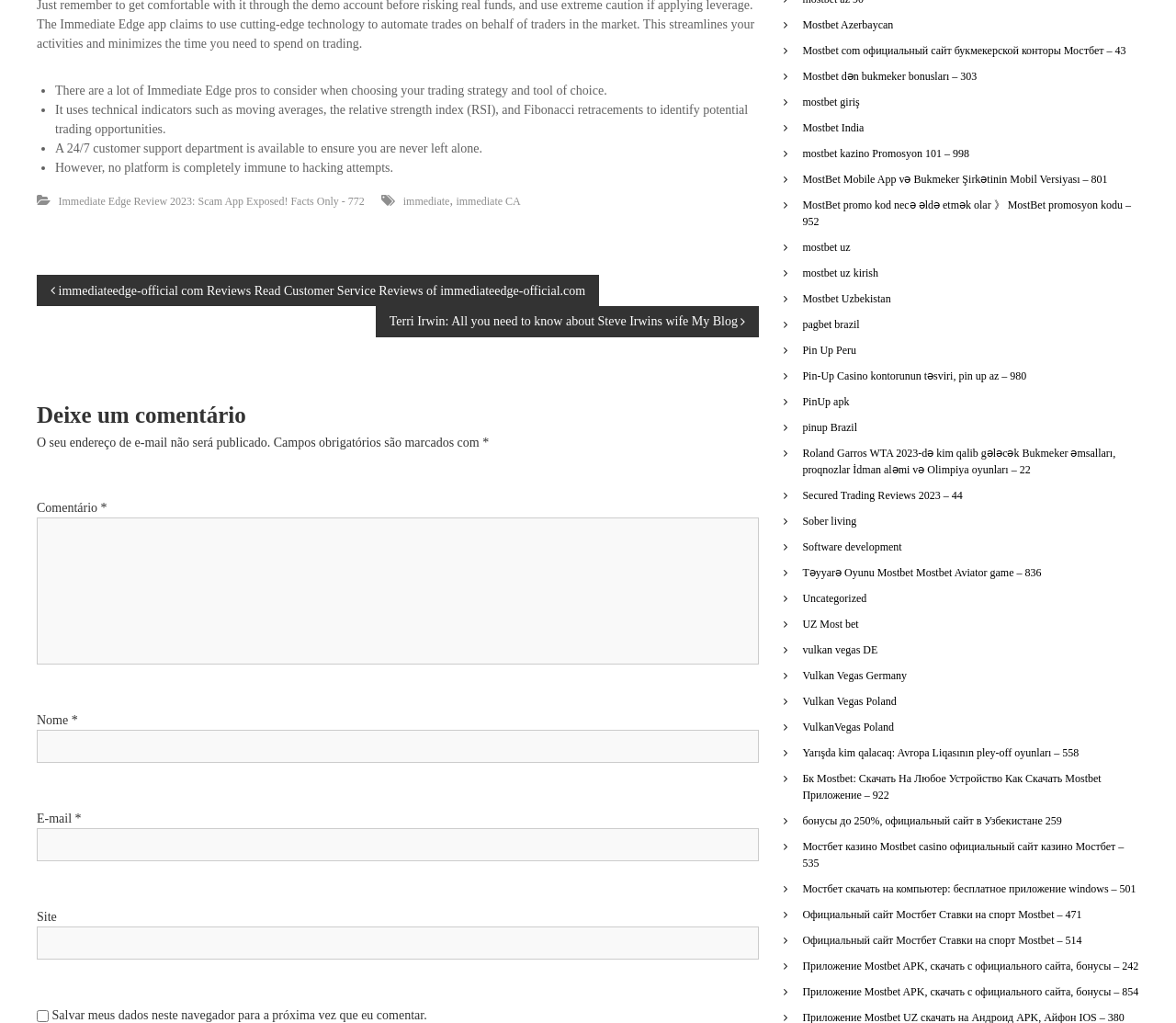What type of support is available to users of Immediate Edge?
Please provide a detailed and thorough answer to the question.

According to the webpage, one of the pros of using Immediate Edge is that it offers 24/7 customer support. This means that users can get help and assistance at any time, day or night, which can be reassuring for those who are new to trading or need technical support.